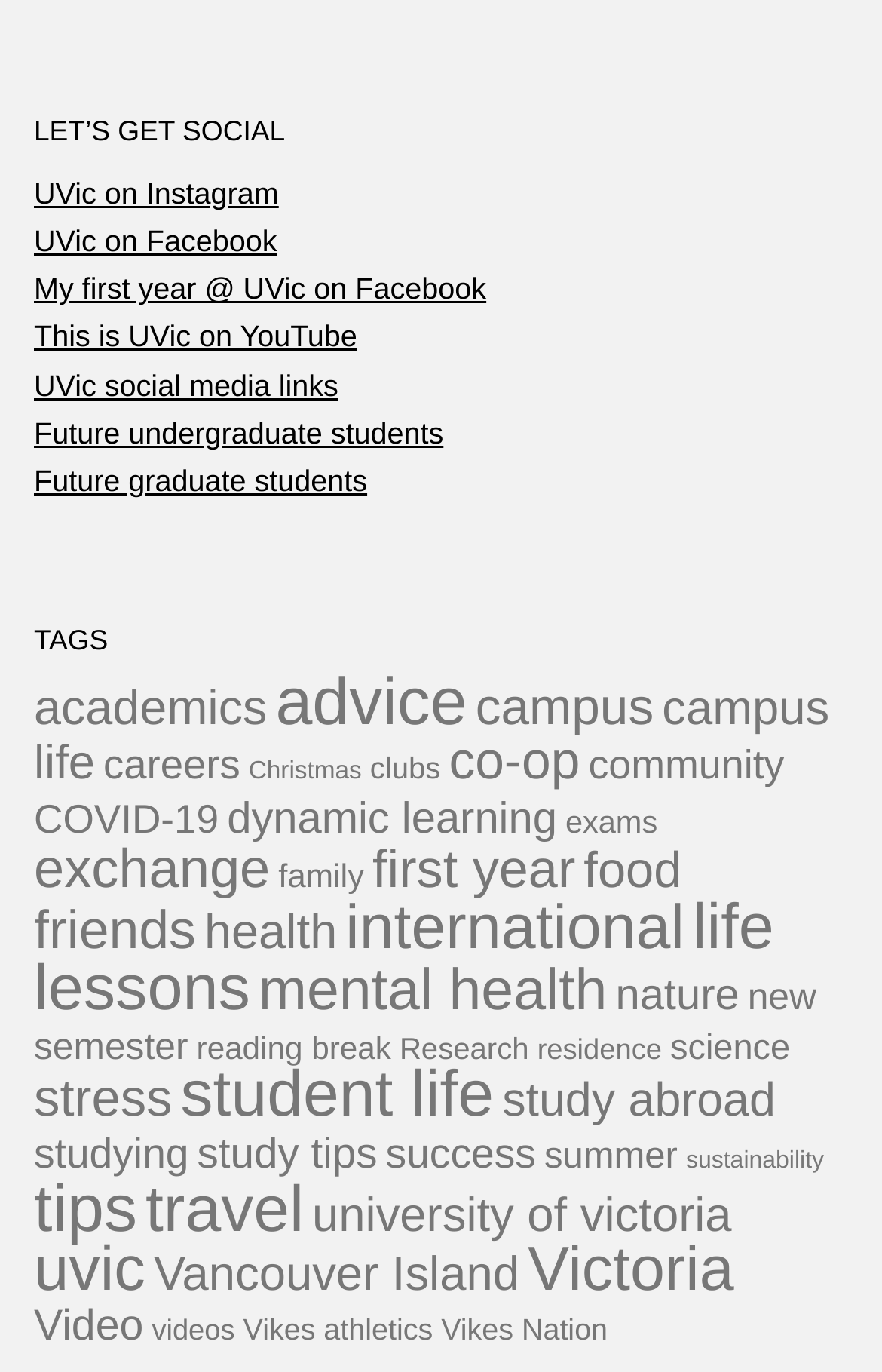Respond to the following query with just one word or a short phrase: 
What is the category with the most items?

advice